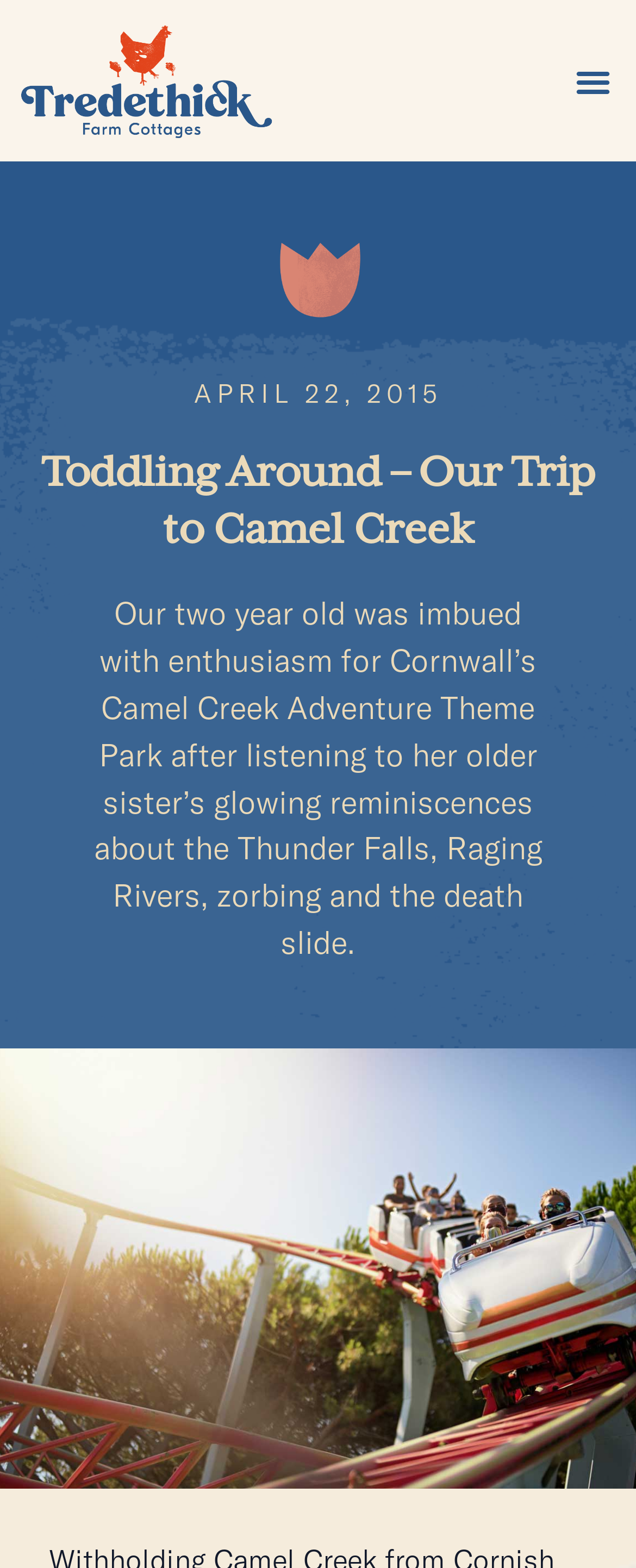Identify the bounding box for the UI element specified in this description: "alt="Tredethick farm cottages logo"". The coordinates must be four float numbers between 0 and 1, formatted as [left, top, right, bottom].

[0.026, 0.01, 0.436, 0.093]